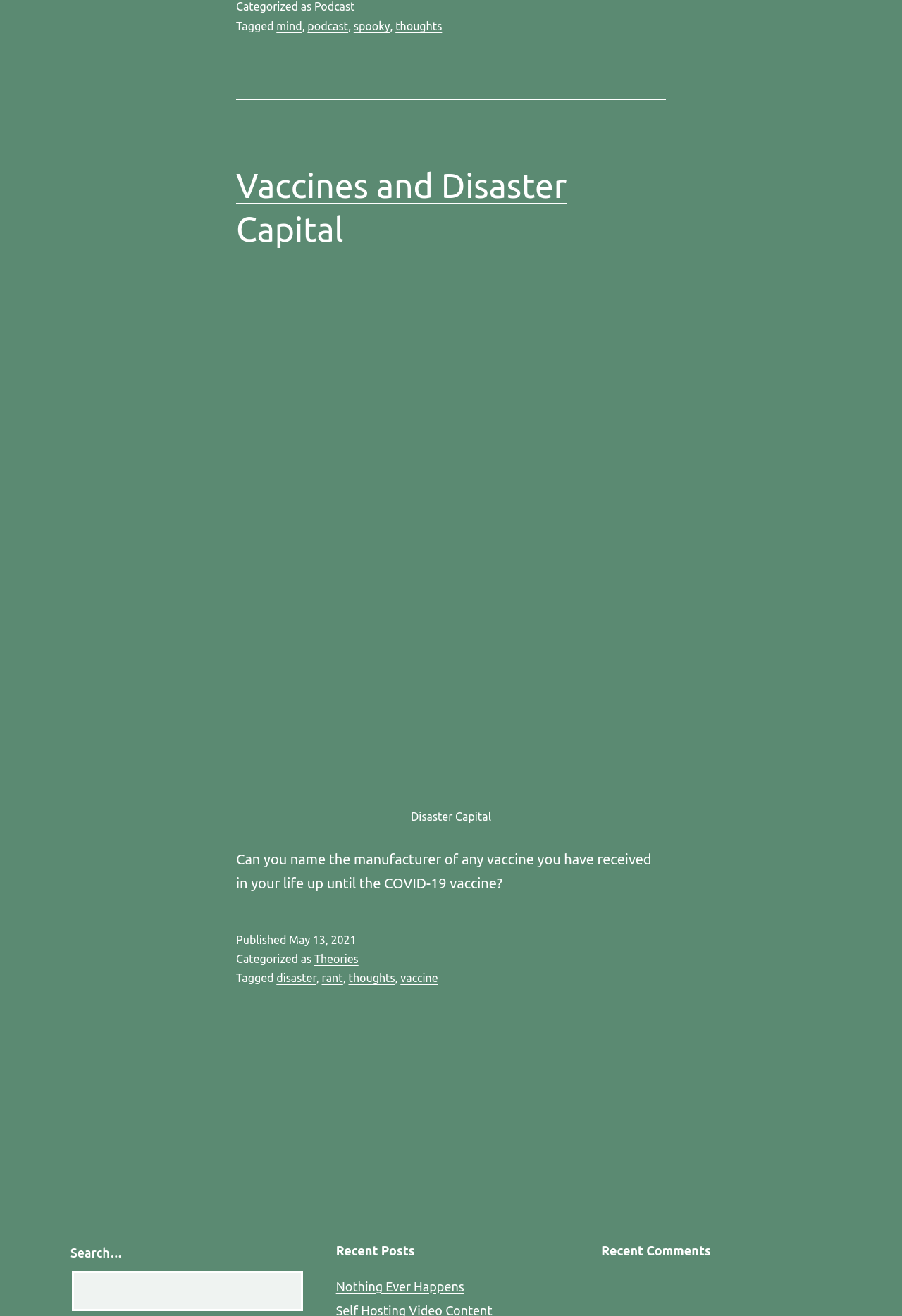Could you indicate the bounding box coordinates of the region to click in order to complete this instruction: "Click the 'Theories' link".

[0.348, 0.724, 0.397, 0.733]